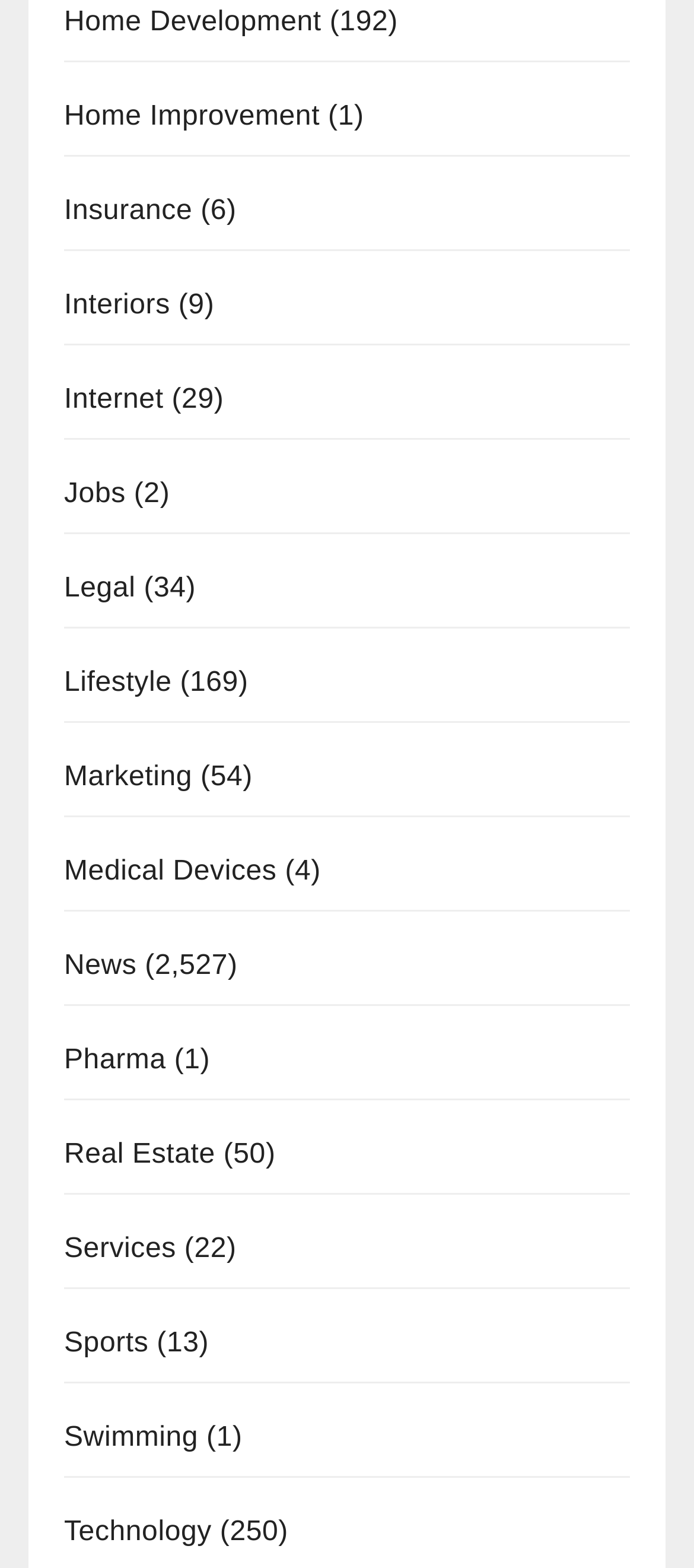How many categories are listed?
Identify the answer in the screenshot and reply with a single word or phrase.

20